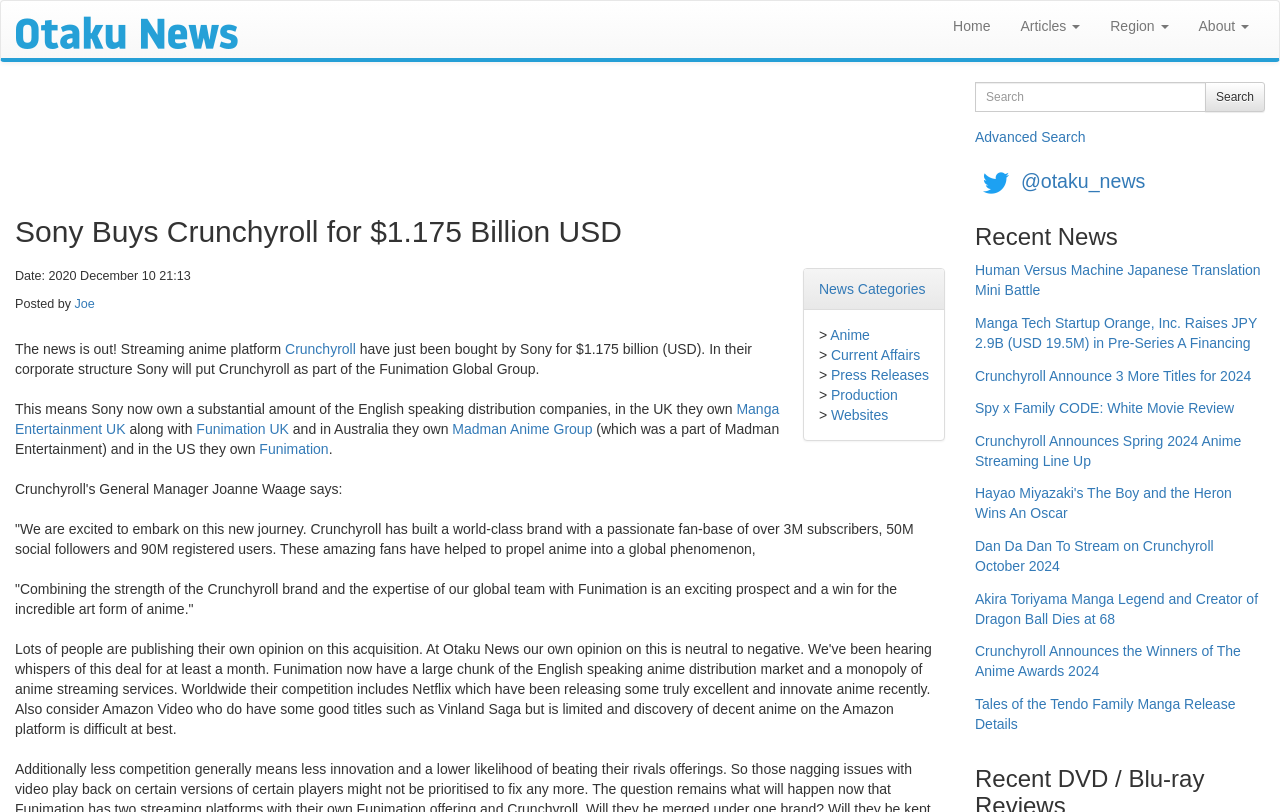Give a short answer using one word or phrase for the question:
How much did Sony pay to buy Crunchyroll?

$1.175 billion